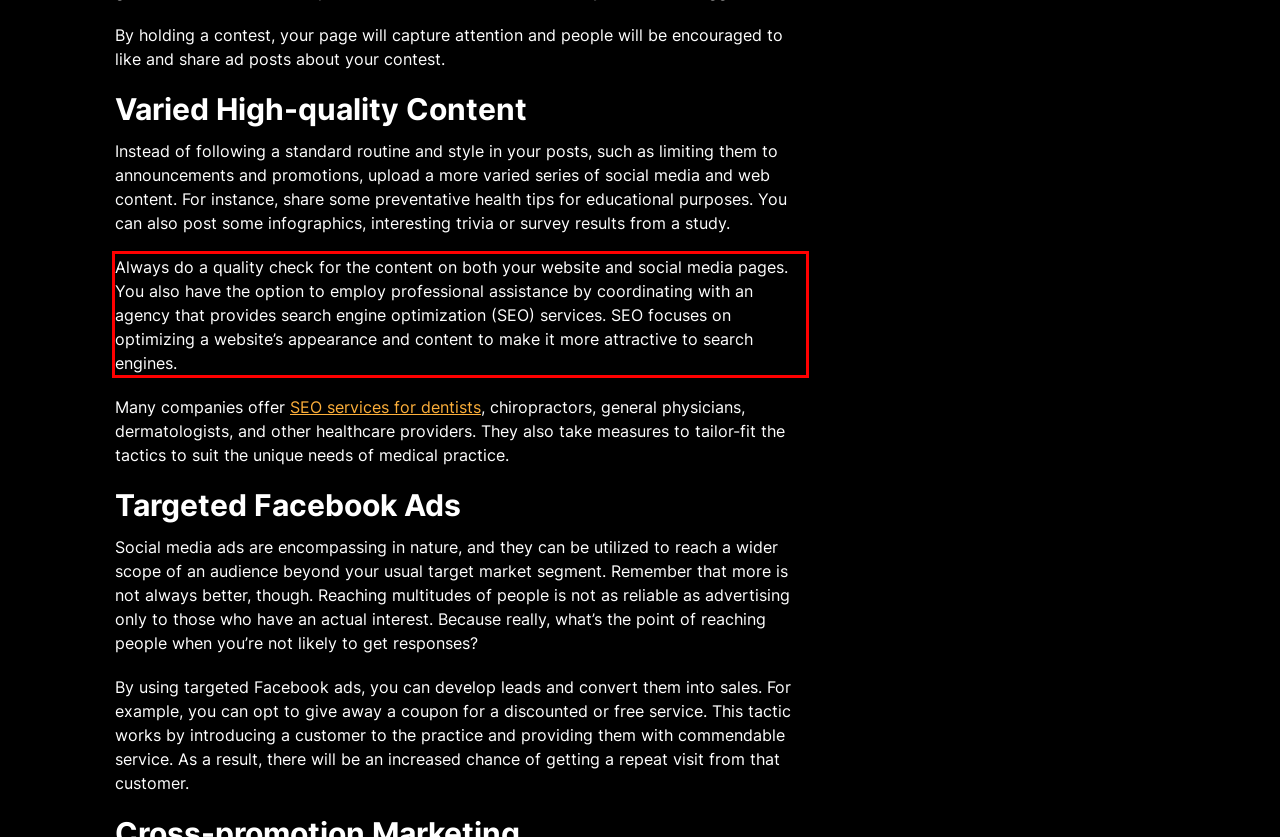Look at the provided screenshot of the webpage and perform OCR on the text within the red bounding box.

Always do a quality check for the content on both your website and social media pages. You also have the option to employ professional assistance by coordinating with an agency that provides search engine optimization (SEO) services. SEO focuses on optimizing a website’s appearance and content to make it more attractive to search engines.